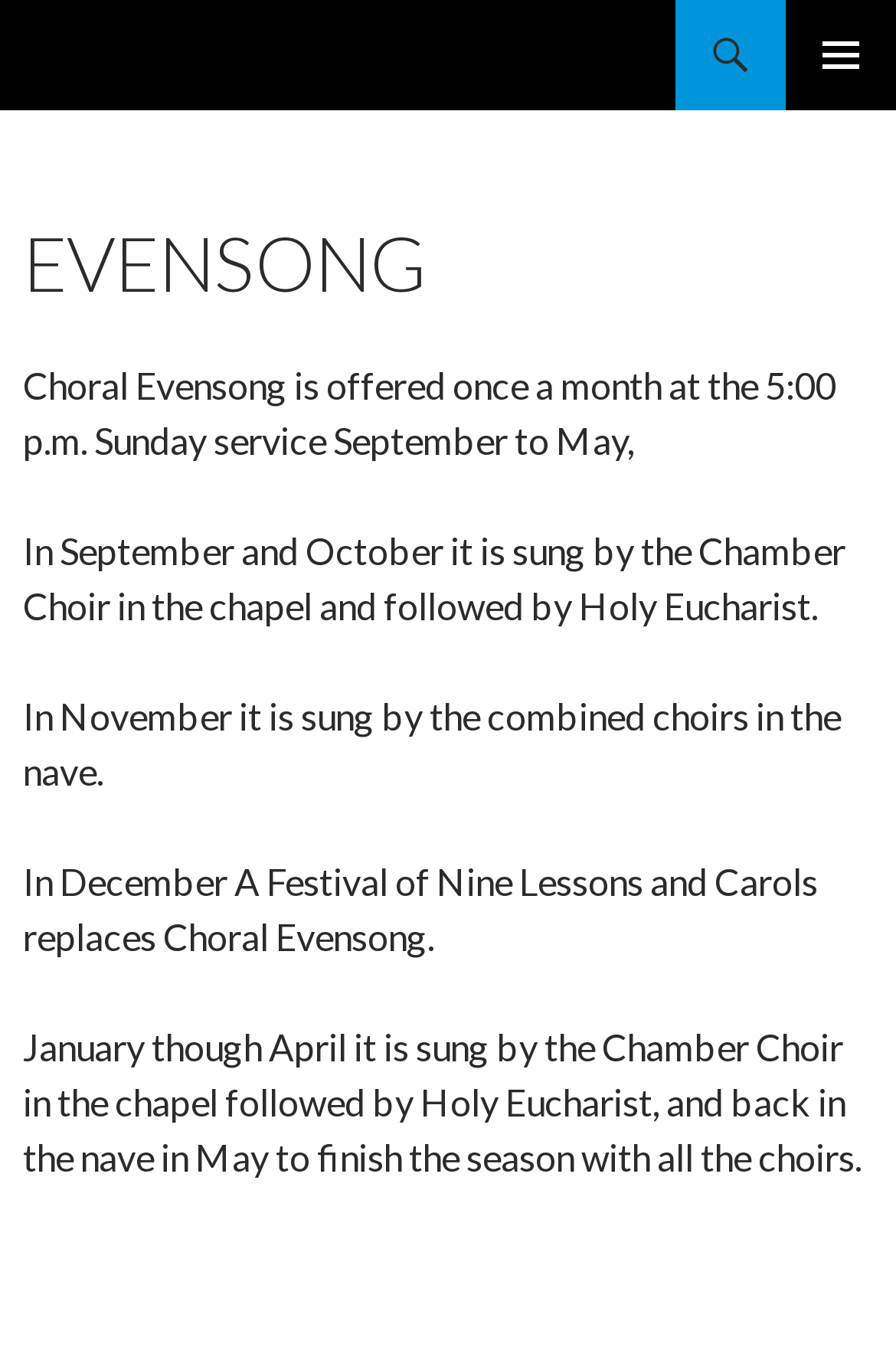What time is Choral Evensong on Sundays?
Based on the visual details in the image, please answer the question thoroughly.

According to the webpage, Choral Evensong is offered once a month at the 5:00 p.m. Sunday service from September to May.